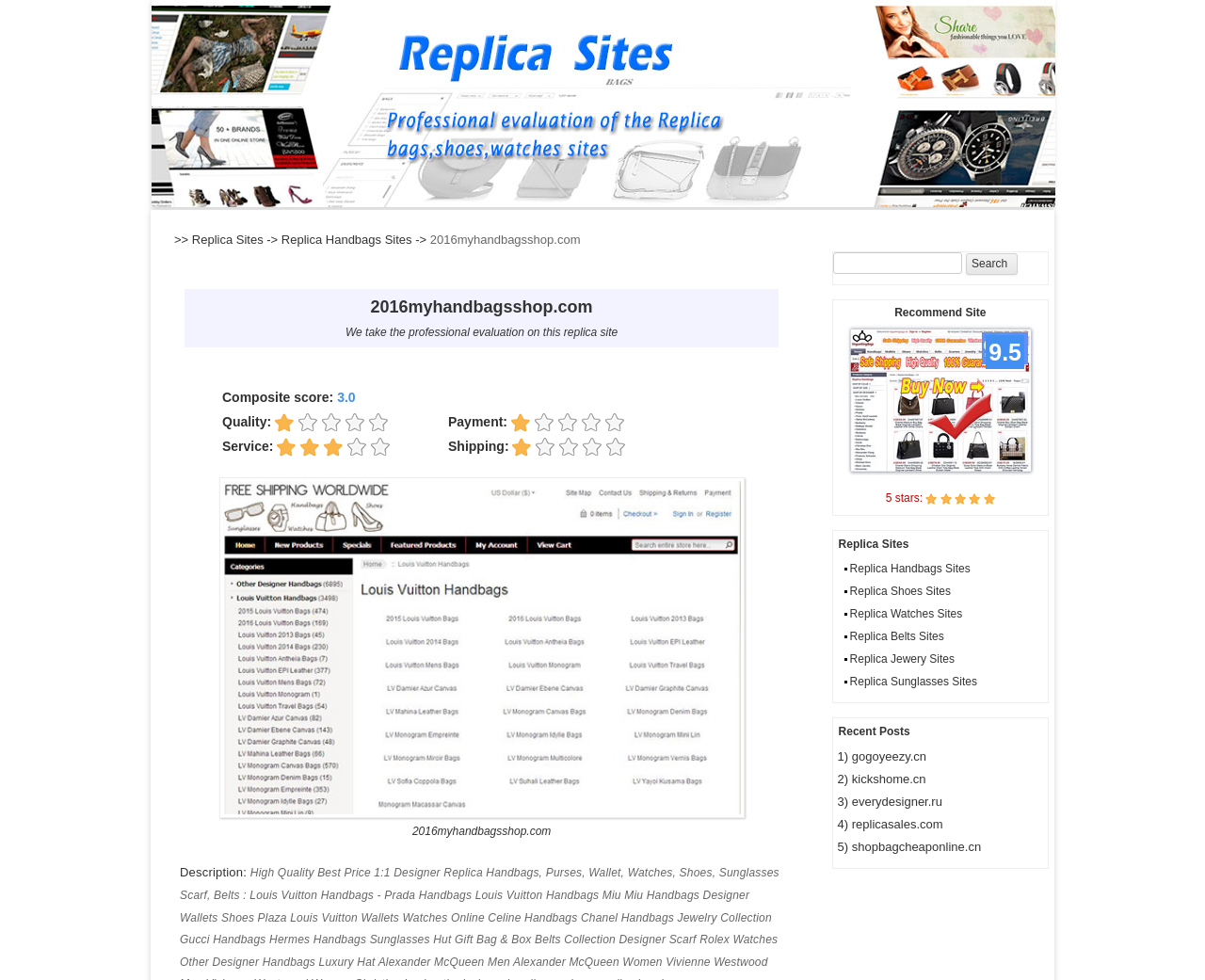What is the composite score of this replica site?
Using the image, respond with a single word or phrase.

3.0